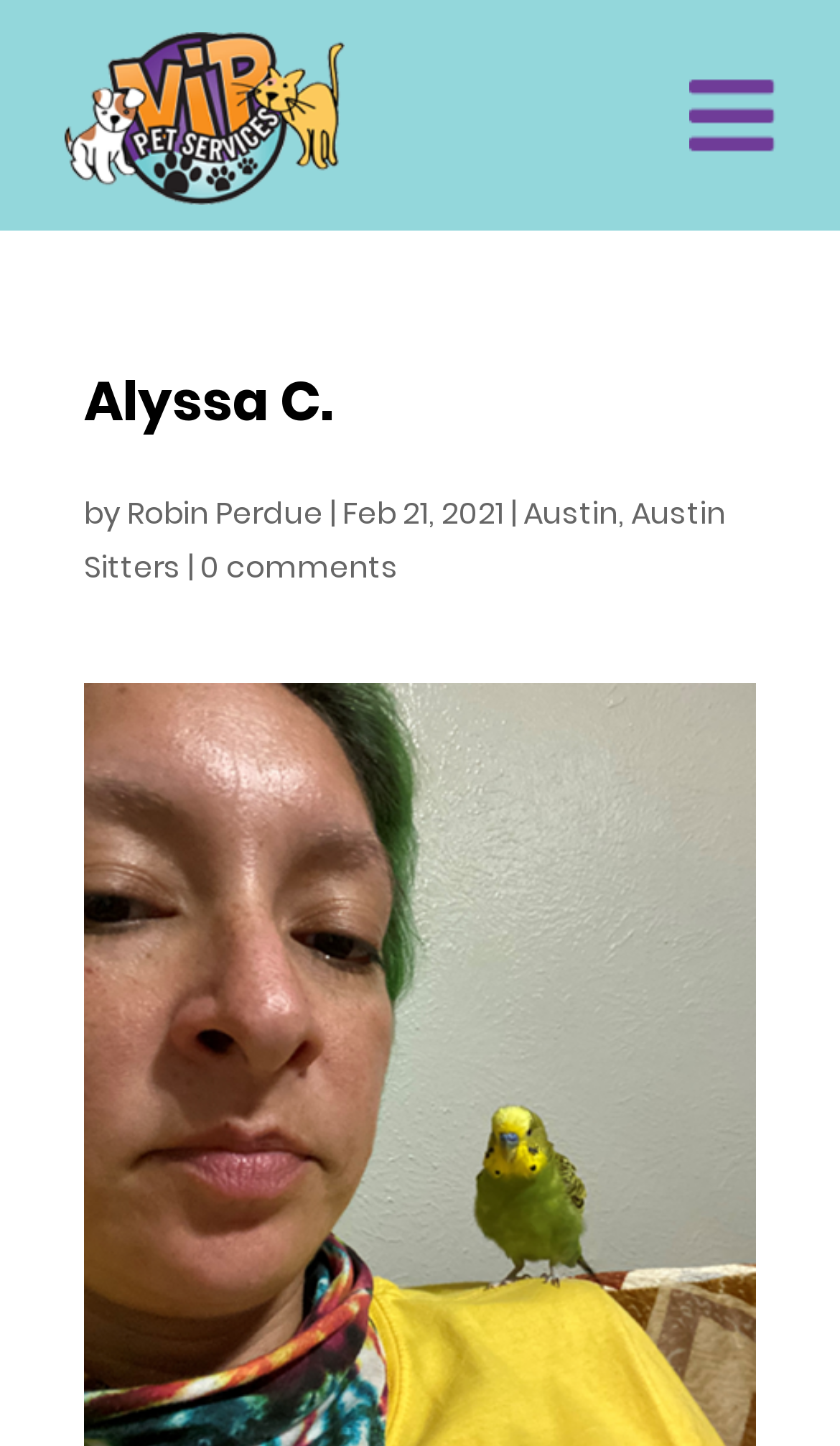Find the bounding box coordinates for the UI element whose description is: "alt="VIP Pet Services"". The coordinates should be four float numbers between 0 and 1, in the format [left, top, right, bottom].

[0.077, 0.0, 0.41, 0.16]